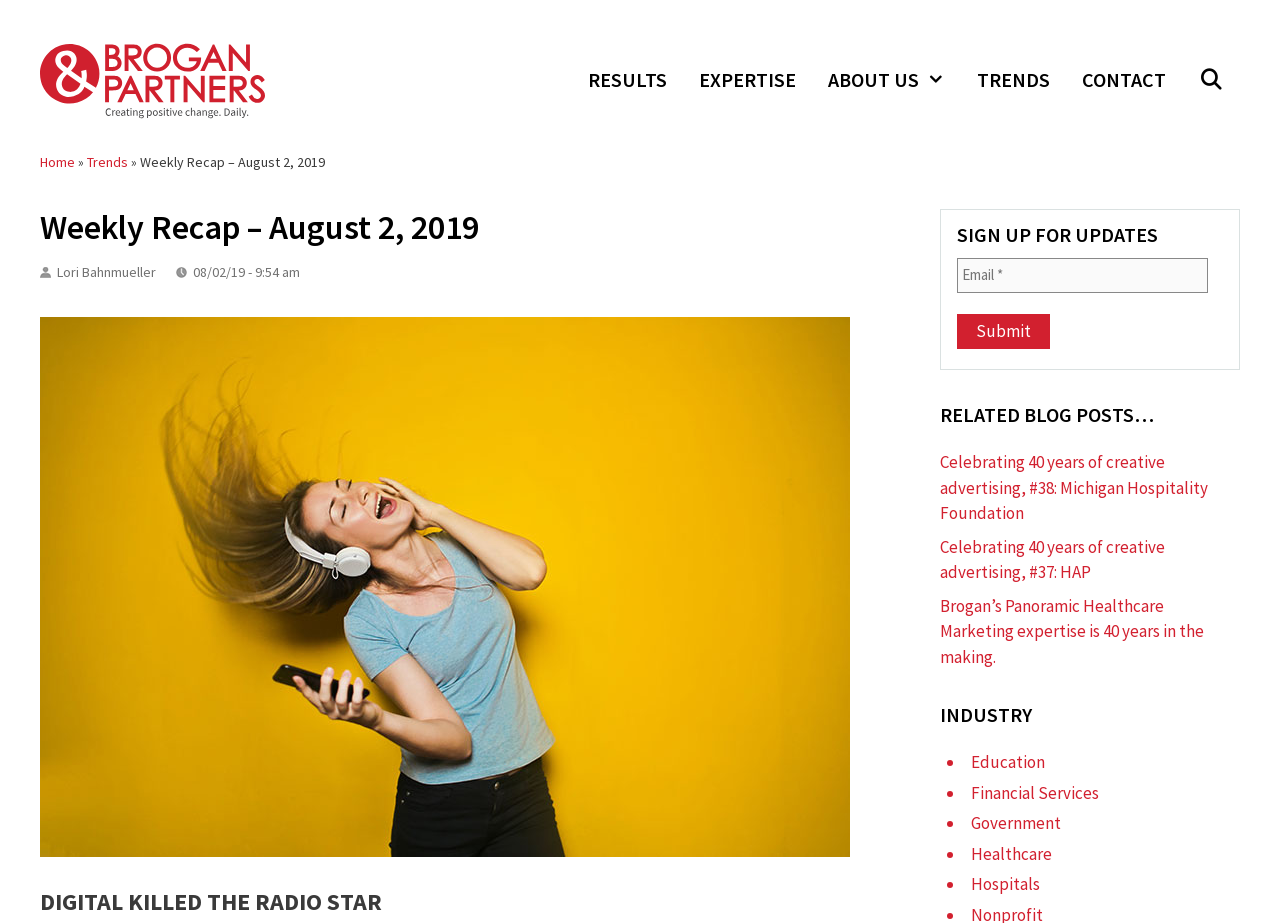Identify the bounding box coordinates of the section to be clicked to complete the task described by the following instruction: "Select RELATED COUNTRIES tab". The coordinates should be four float numbers between 0 and 1, formatted as [left, top, right, bottom].

None